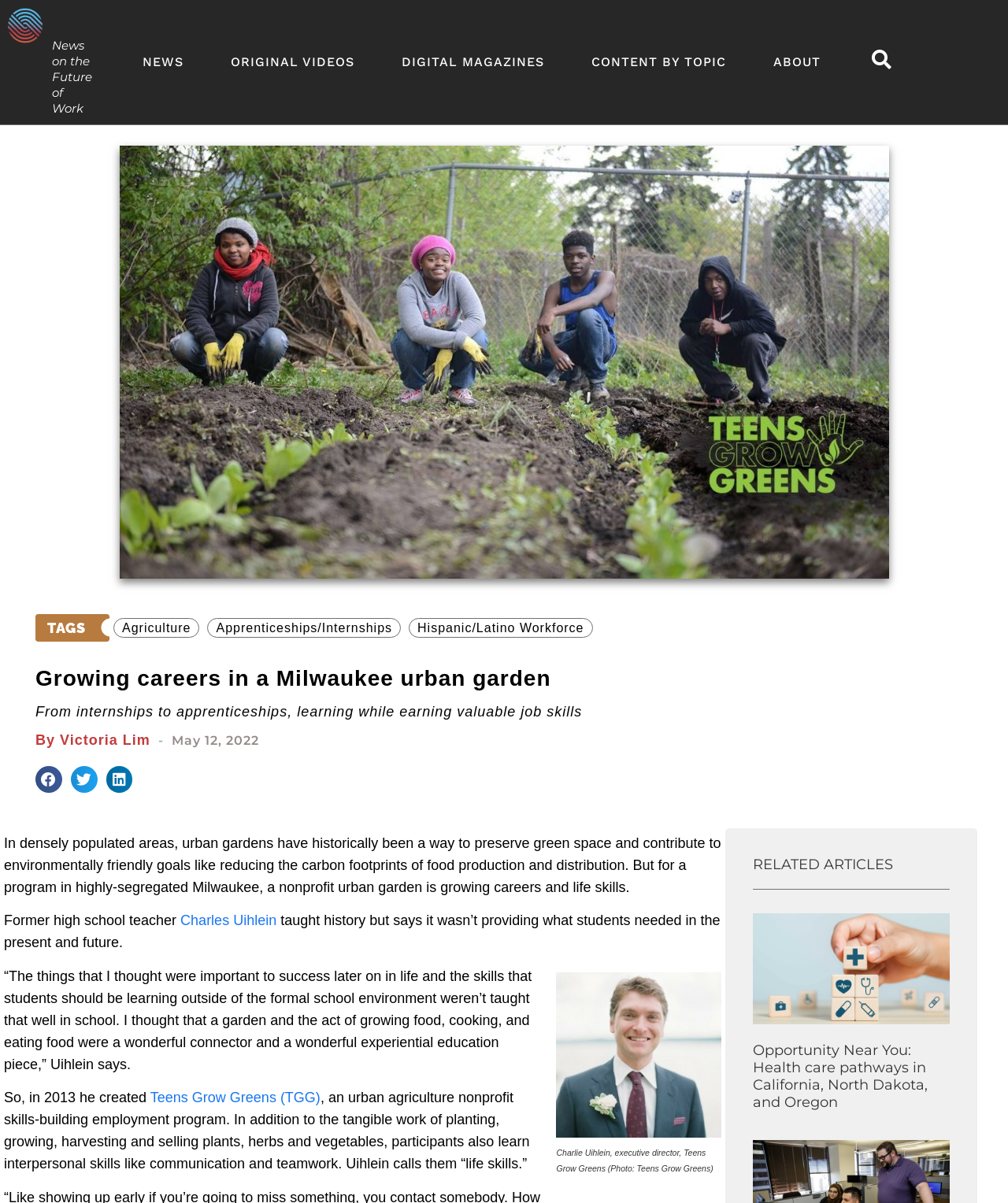Provide a short answer using a single word or phrase for the following question: 
Who is the executive director of Teens Grow Greens?

Charlie Uihlein